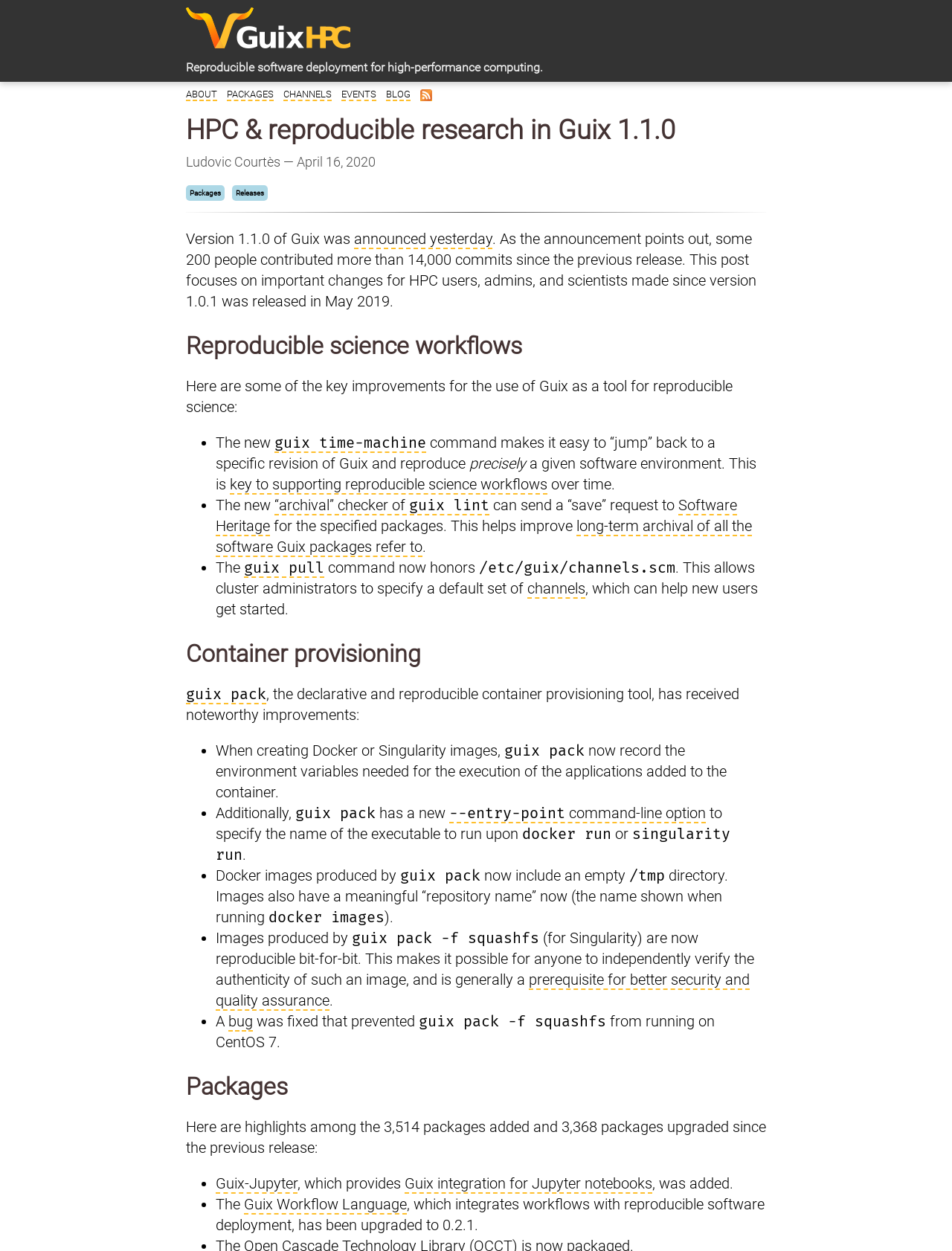Kindly determine the bounding box coordinates for the area that needs to be clicked to execute this instruction: "Click on the link 'Richard Hannay'".

None